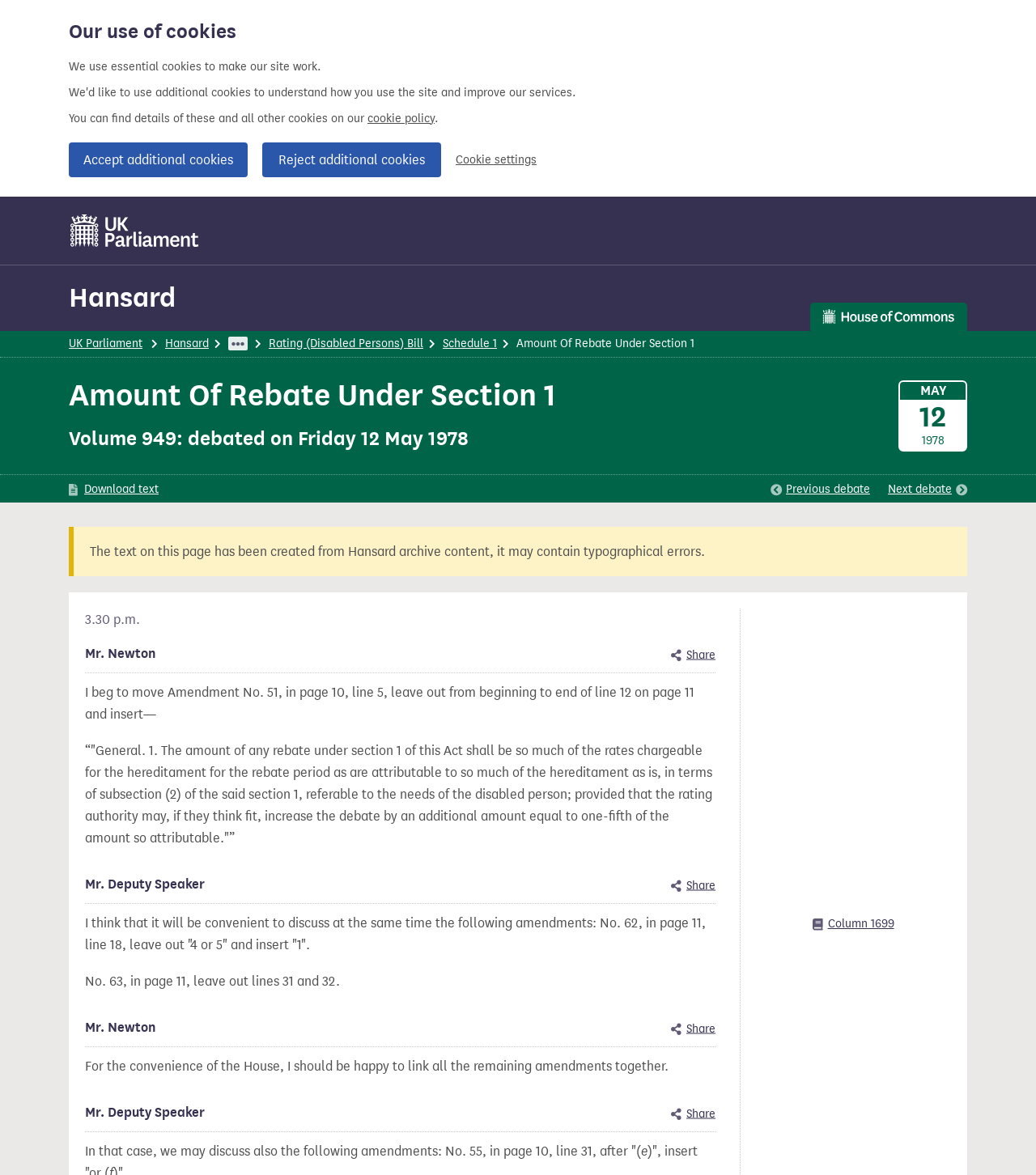Identify the bounding box coordinates for the element you need to click to achieve the following task: "Go to Hansard page". The coordinates must be four float values ranging from 0 to 1, formatted as [left, top, right, bottom].

[0.066, 0.239, 0.17, 0.267]